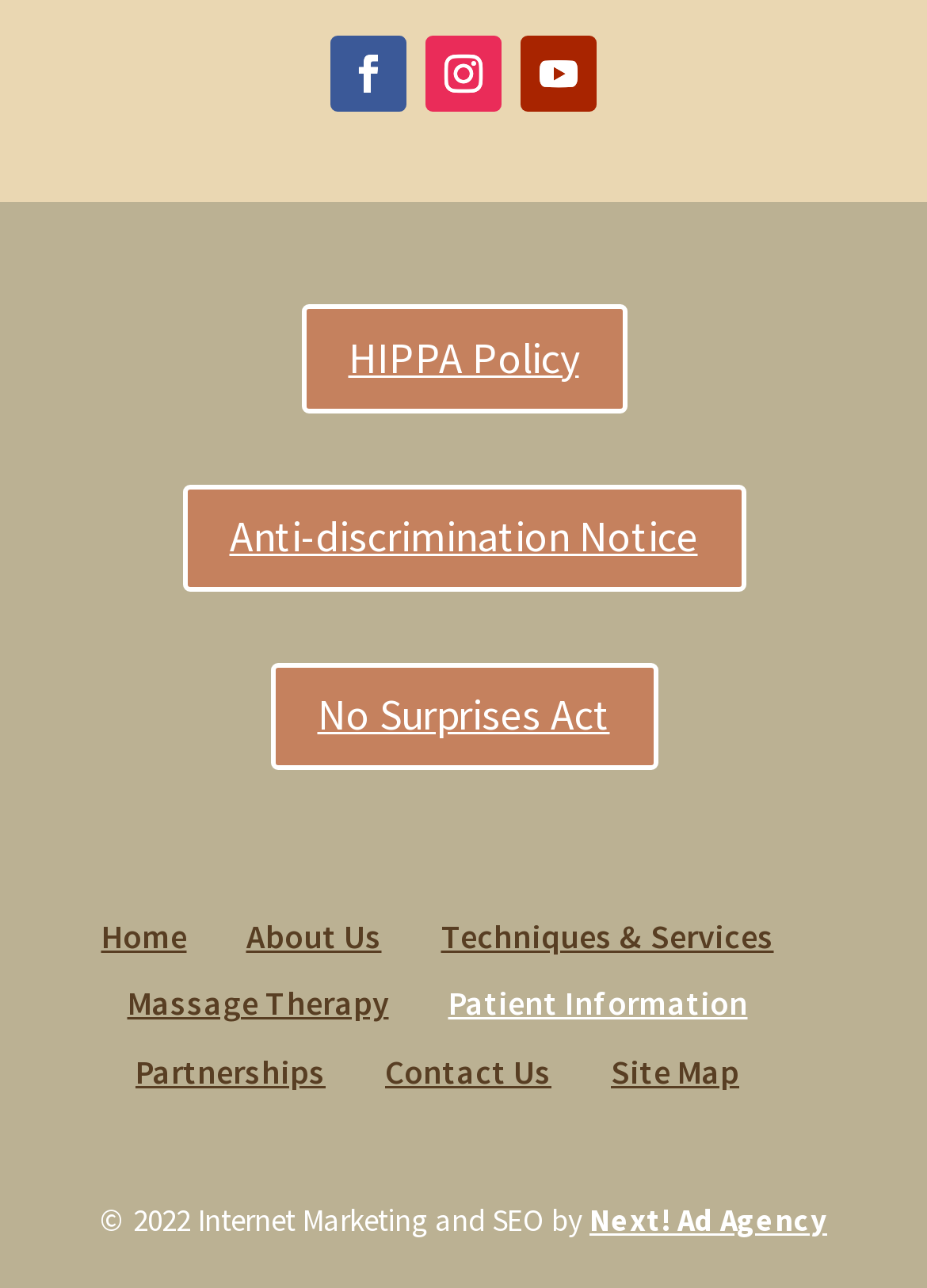Please answer the following question using a single word or phrase: 
How many icons are there on the top?

3